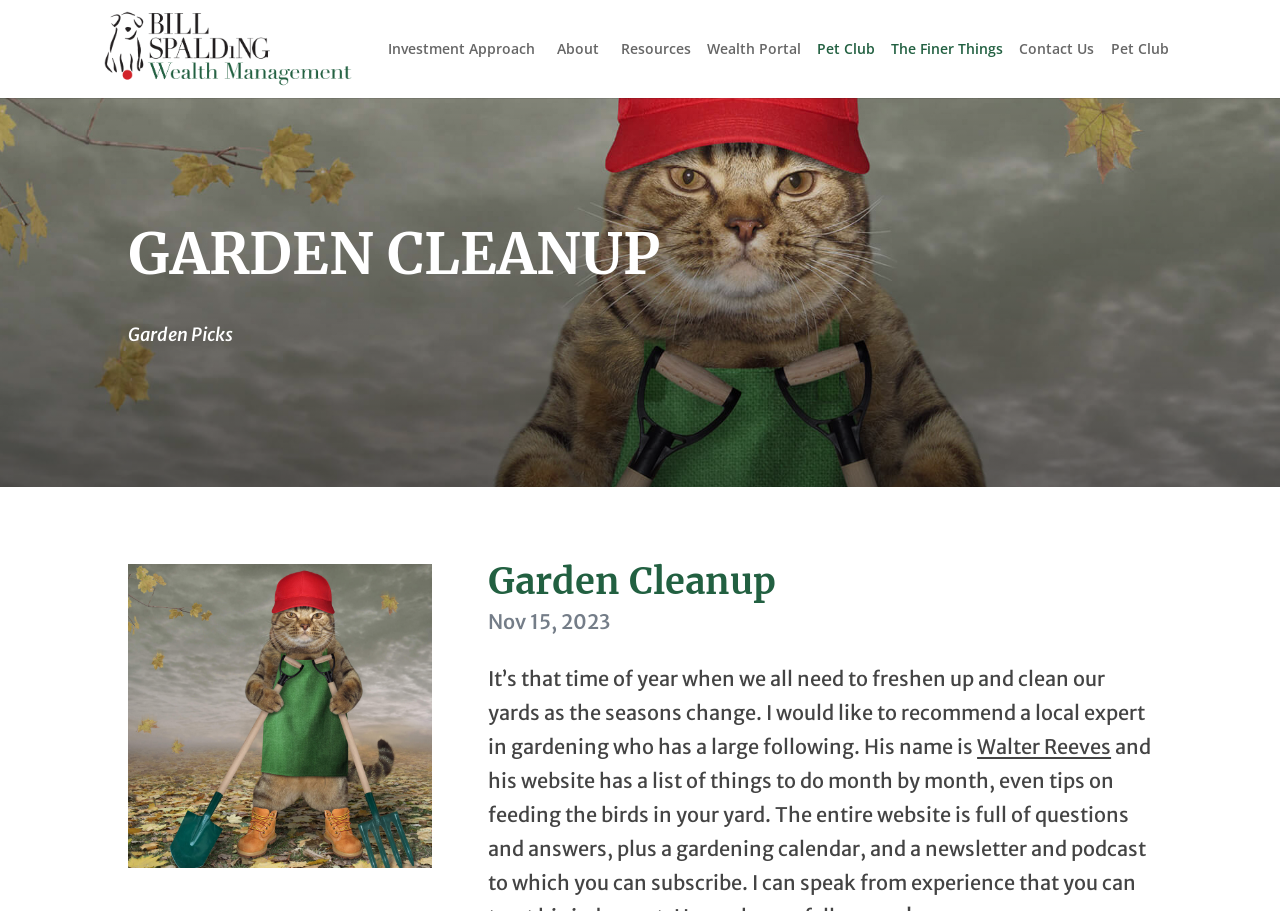Please find and report the bounding box coordinates of the element to click in order to perform the following action: "visit Bill Spalding Site". The coordinates should be expressed as four float numbers between 0 and 1, in the format [left, top, right, bottom].

[0.081, 0.041, 0.275, 0.062]